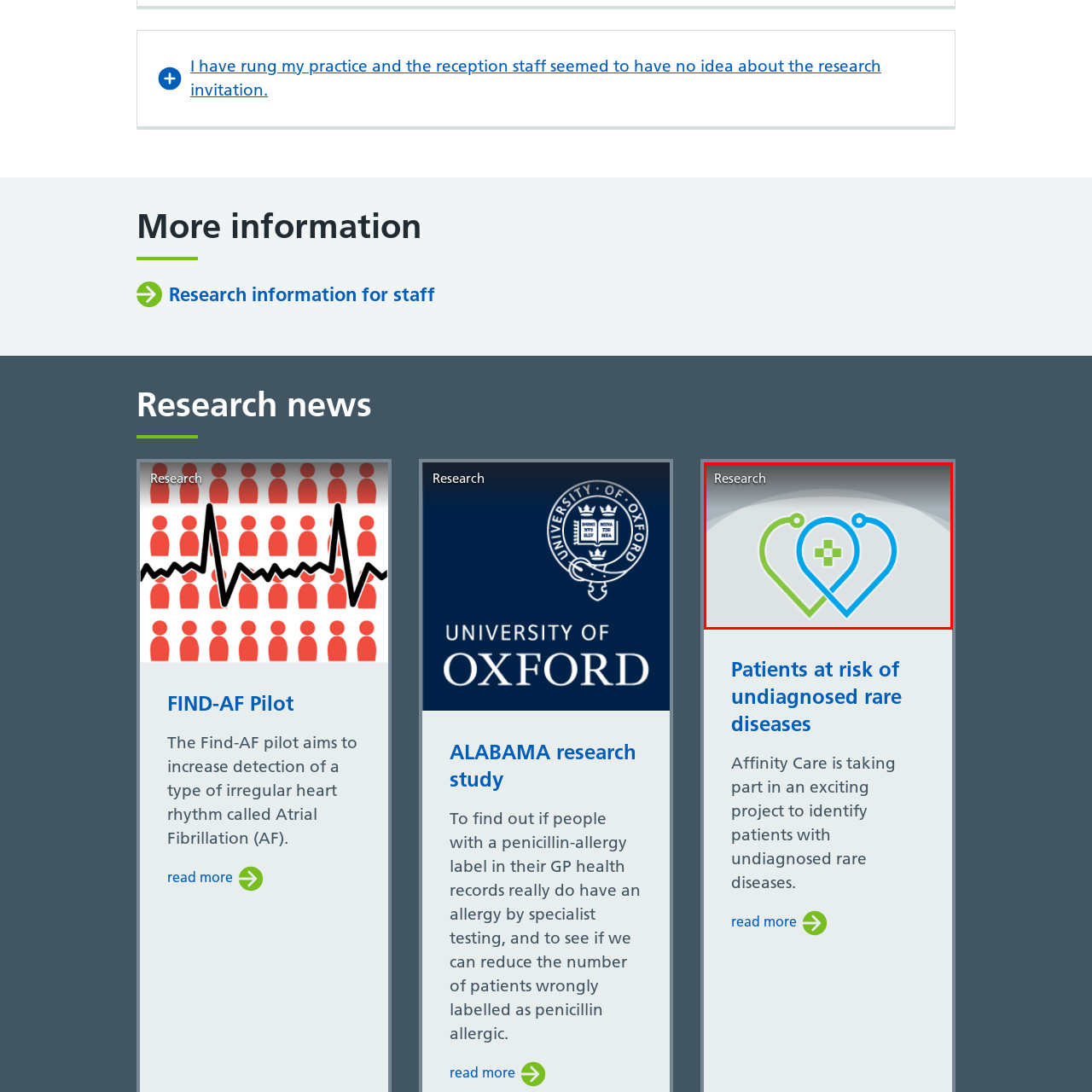Detail the features and components of the image inside the red outline.

The image features a stylized logo representing the theme of research in healthcare. It displays two intertwined hearts, one in green and the other in blue, symbolizing compassion and health. At the center, there is a medical cross, emphasizing a focus on well-being and medical intervention. The design suggests a collaborative approach to health research, likely connected to initiatives aimed at improving patient outcomes or understanding medical conditions better. This graphic is associated with topics such as Atrial Fibrillation and undiagnosed rare diseases, highlighting ongoing efforts in the medical research community. The word "Research" is prominently displayed at the top, reinforcing the image's purpose and significance within the context of healthcare research initiatives.